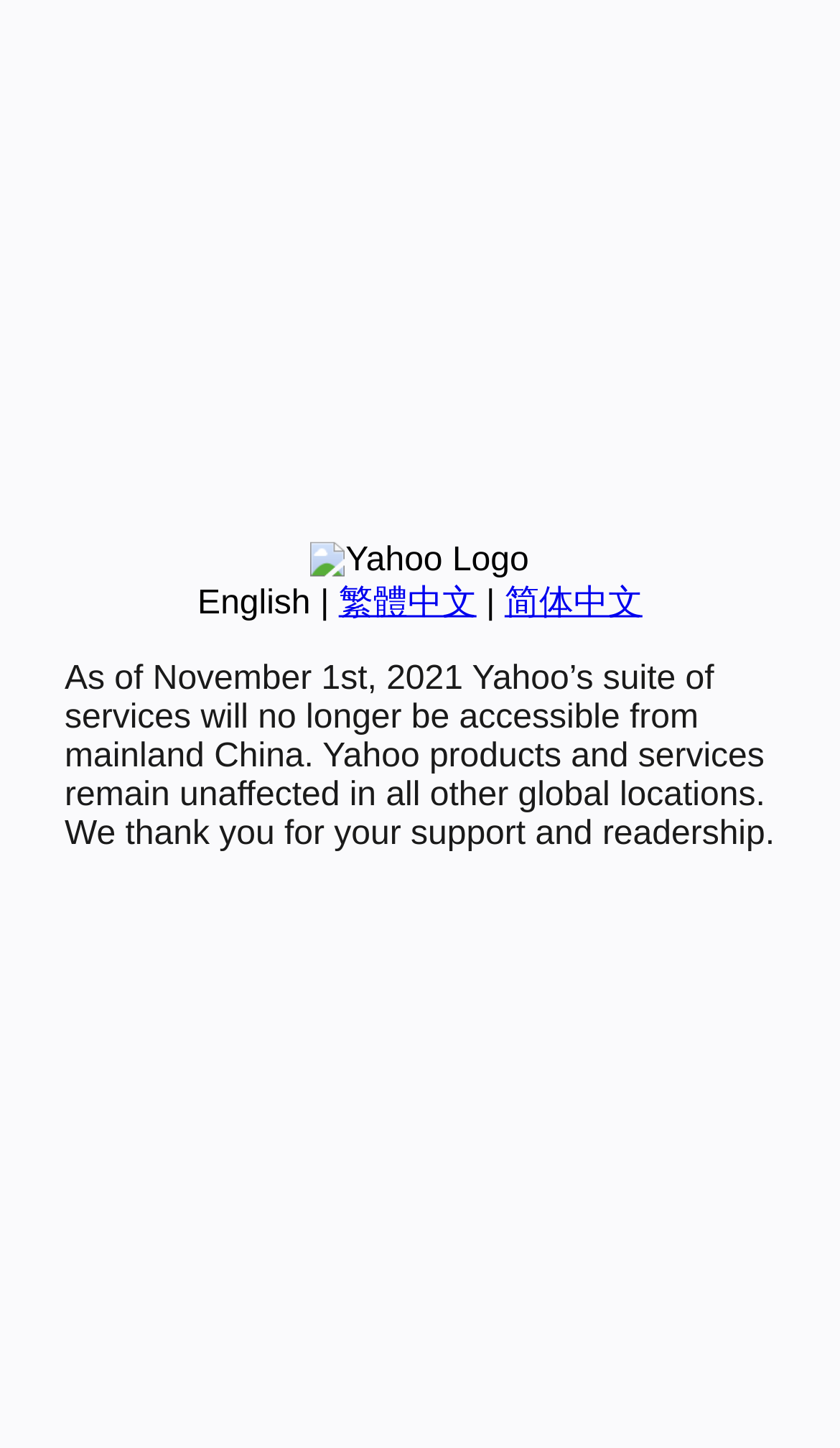Provide the bounding box coordinates of the HTML element this sentence describes: "alt="Russell WBHO"". The bounding box coordinates consist of four float numbers between 0 and 1, i.e., [left, top, right, bottom].

None